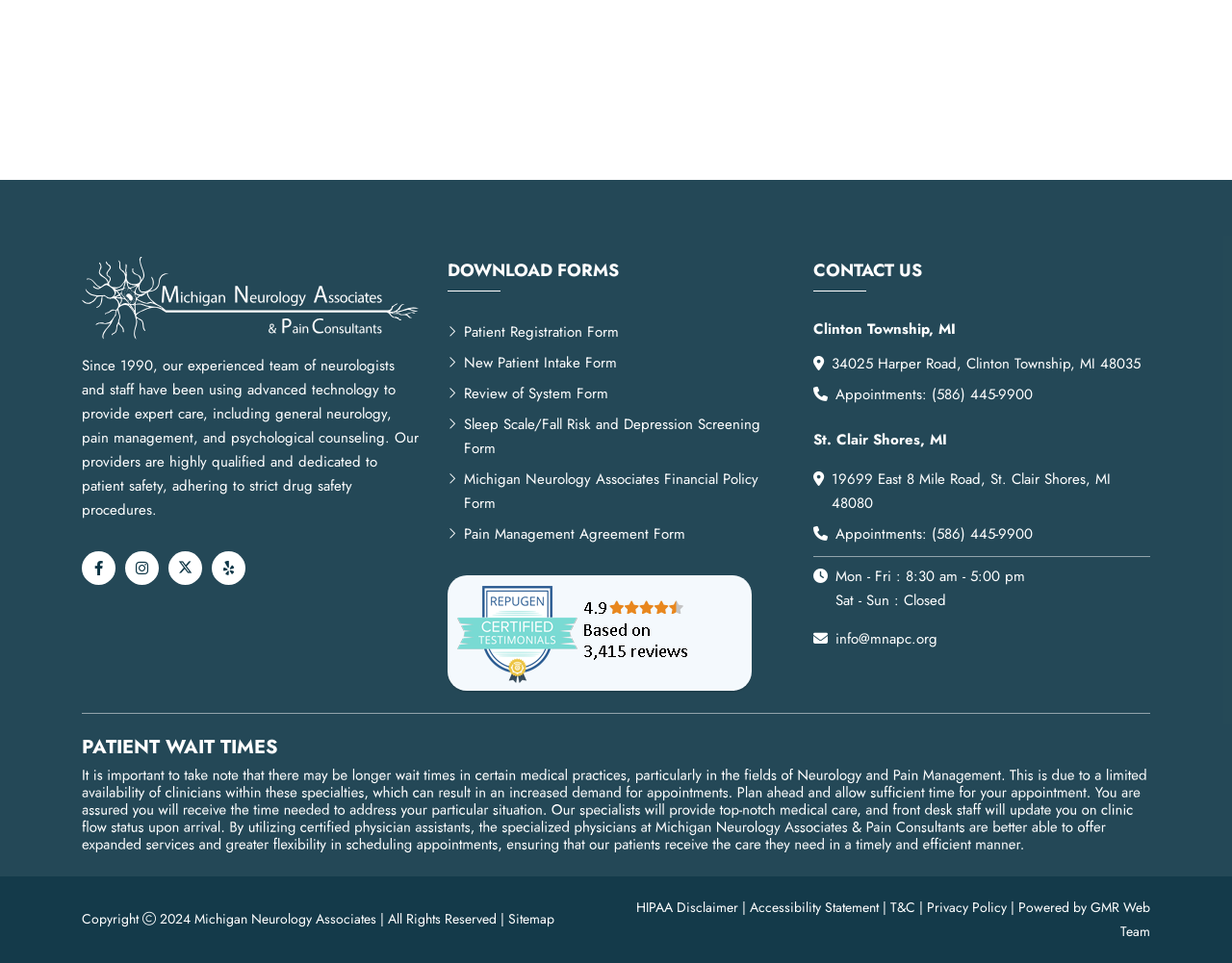Review the image closely and give a comprehensive answer to the question: What is the email address for general inquiries?

The email address for general inquiries can be found in the 'CONTACT US' section of the webpage, where it is written in a link element as ' info@mnapc.org'.